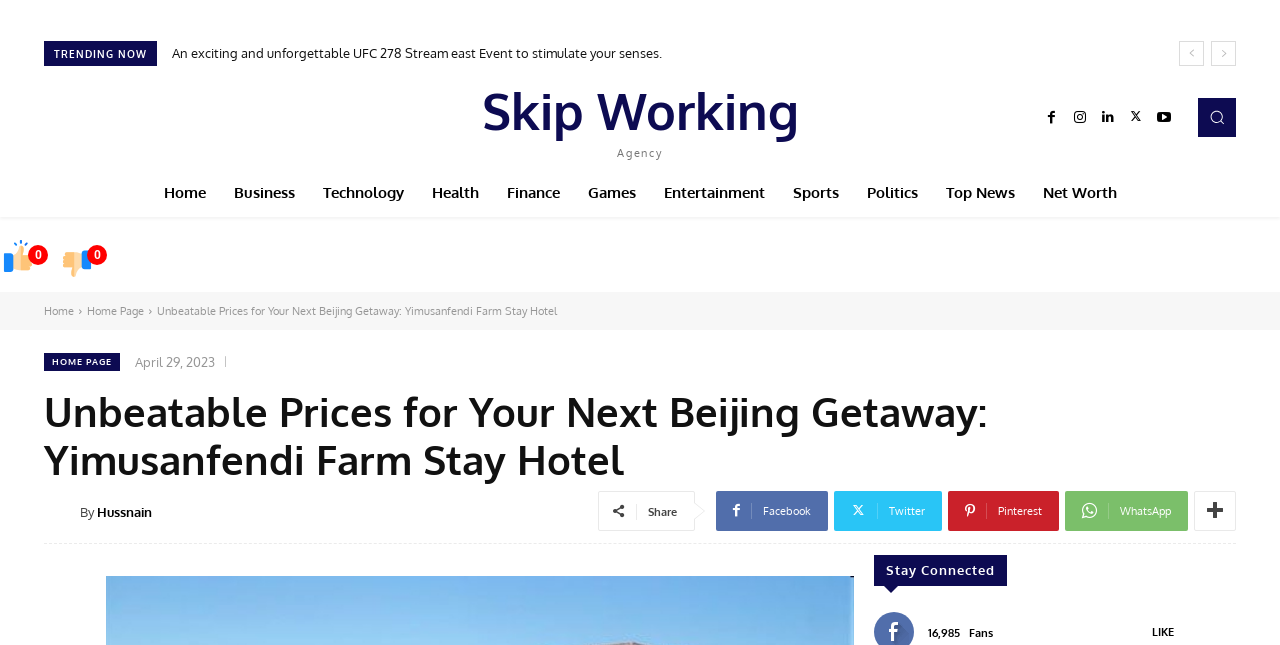Highlight the bounding box coordinates of the element that should be clicked to carry out the following instruction: "Share the article on Facebook". The coordinates must be given as four float numbers ranging from 0 to 1, i.e., [left, top, right, bottom].

[0.559, 0.76, 0.647, 0.822]